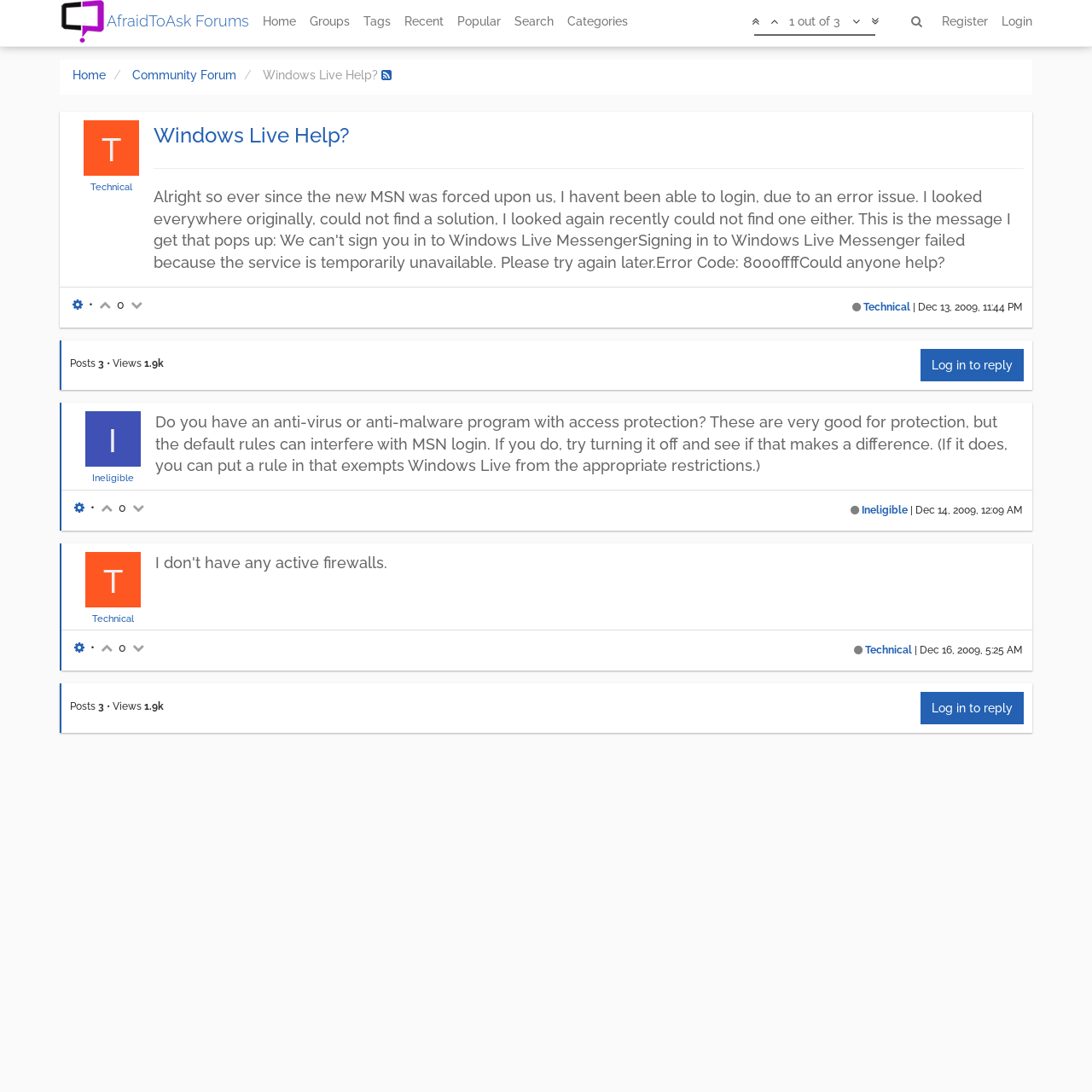Can you show the bounding box coordinates of the region to click on to complete the task described in the instruction: "View recent posts"?

[0.364, 0.0, 0.412, 0.039]